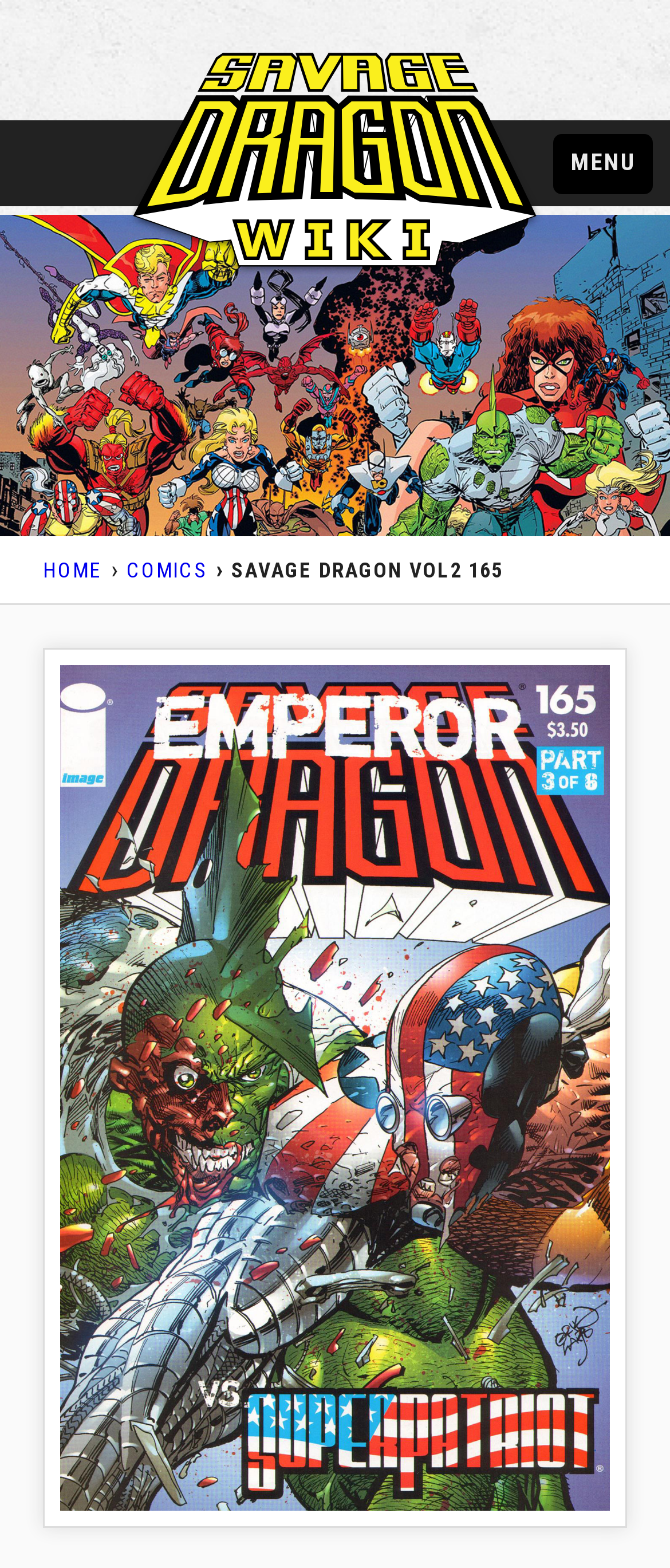Please find the top heading of the webpage and generate its text.

Savage Dragon #165